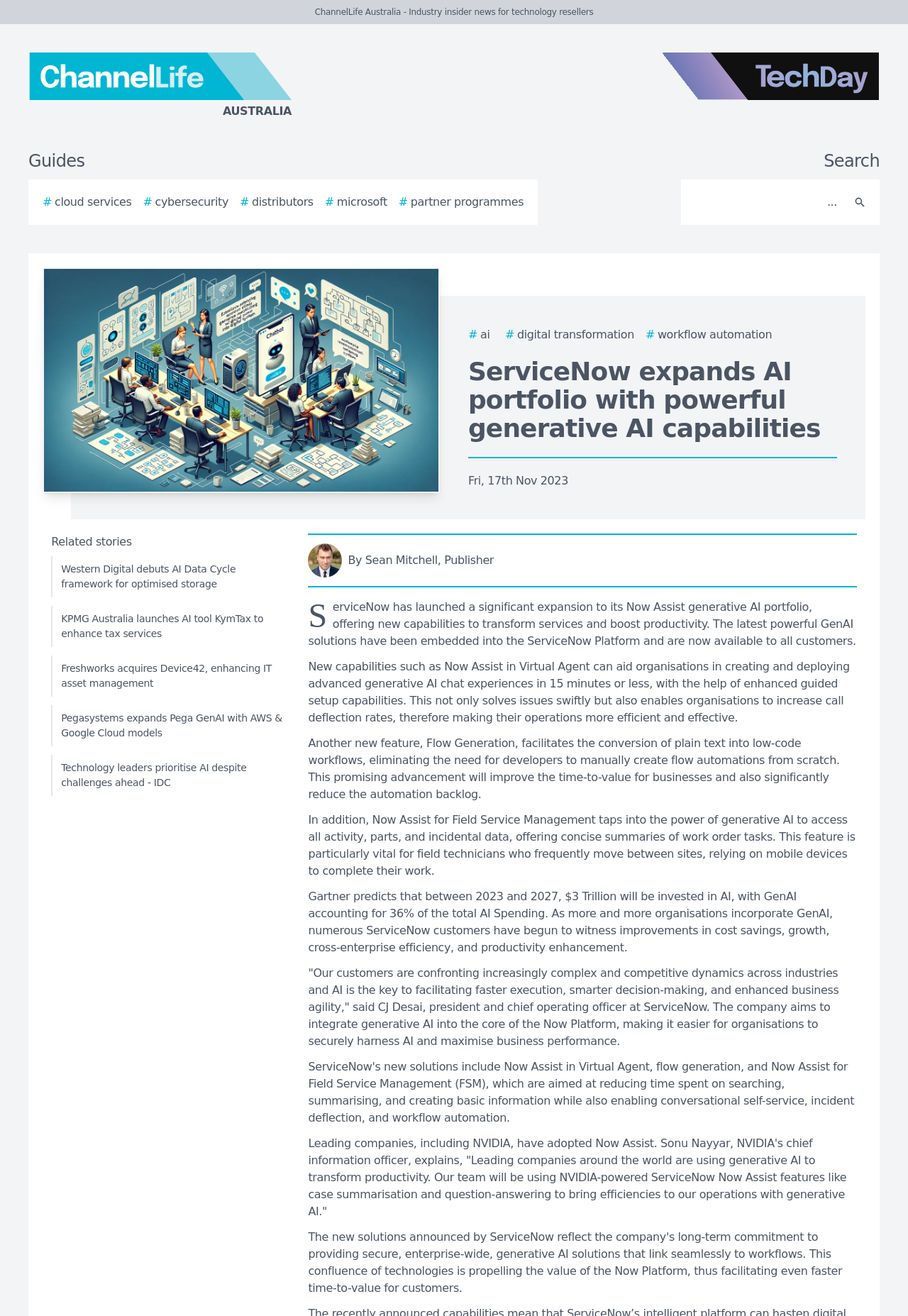Please find the bounding box coordinates of the element that needs to be clicked to perform the following instruction: "View Restructuring & Insolvency Updates". The bounding box coordinates should be four float numbers between 0 and 1, represented as [left, top, right, bottom].

None